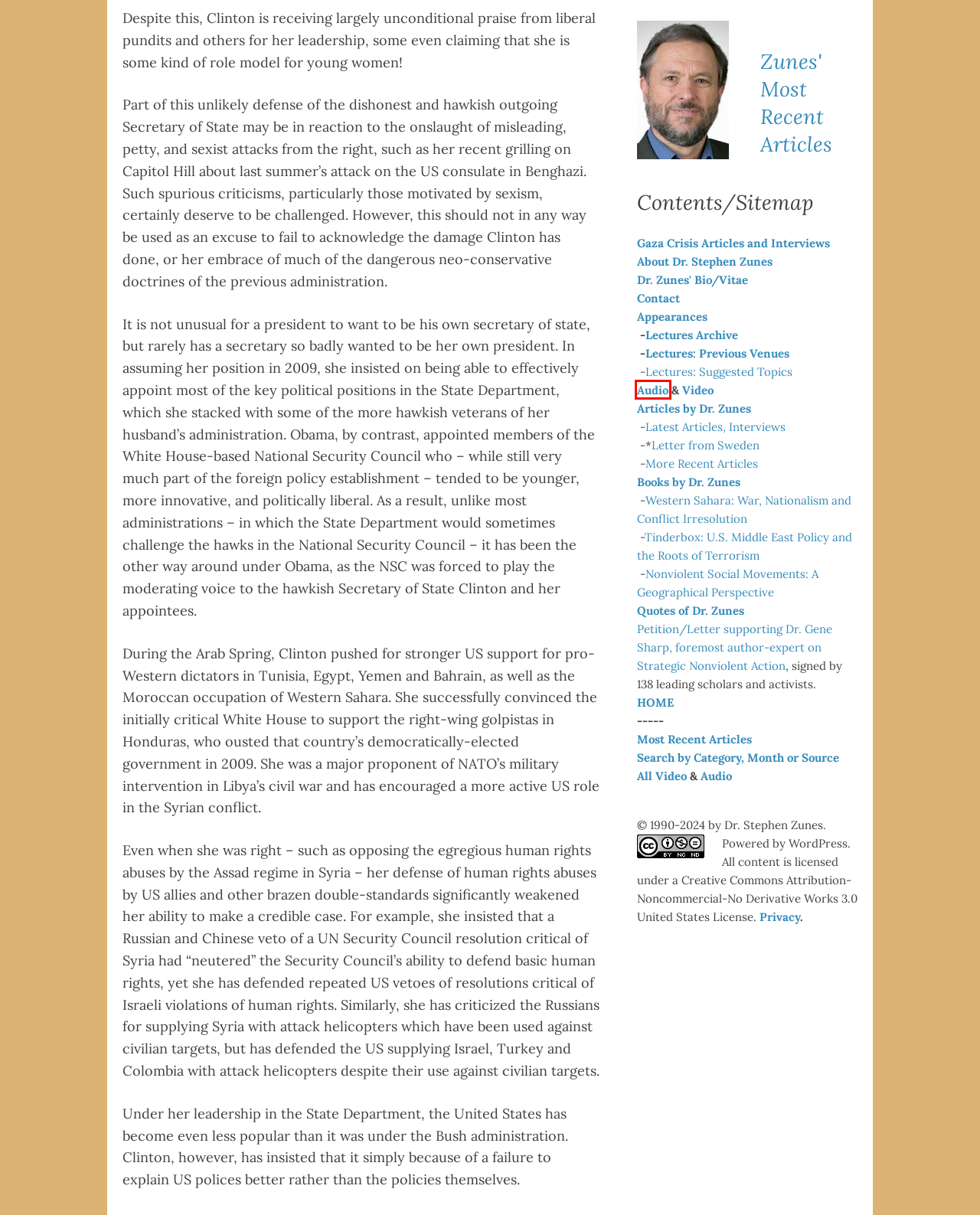A screenshot of a webpage is given, featuring a red bounding box around a UI element. Please choose the webpage description that best aligns with the new webpage after clicking the element in the bounding box. These are the descriptions:
A. MIDEAST - ActivistTools.org
B. Israel and Palestine Archives - Stephen Zunes
C. Home - Western Sahara: War, Nationalism & Conflict Irresolution
D. Previous Lecture Venues - Stephen Zunes
E. Quotes - Stephen Zunes
F. audio Archives - Stephen Zunes
G. Suggested Lecture topics - Stephen Zunes
H. lectures Archives - Stephen Zunes

F